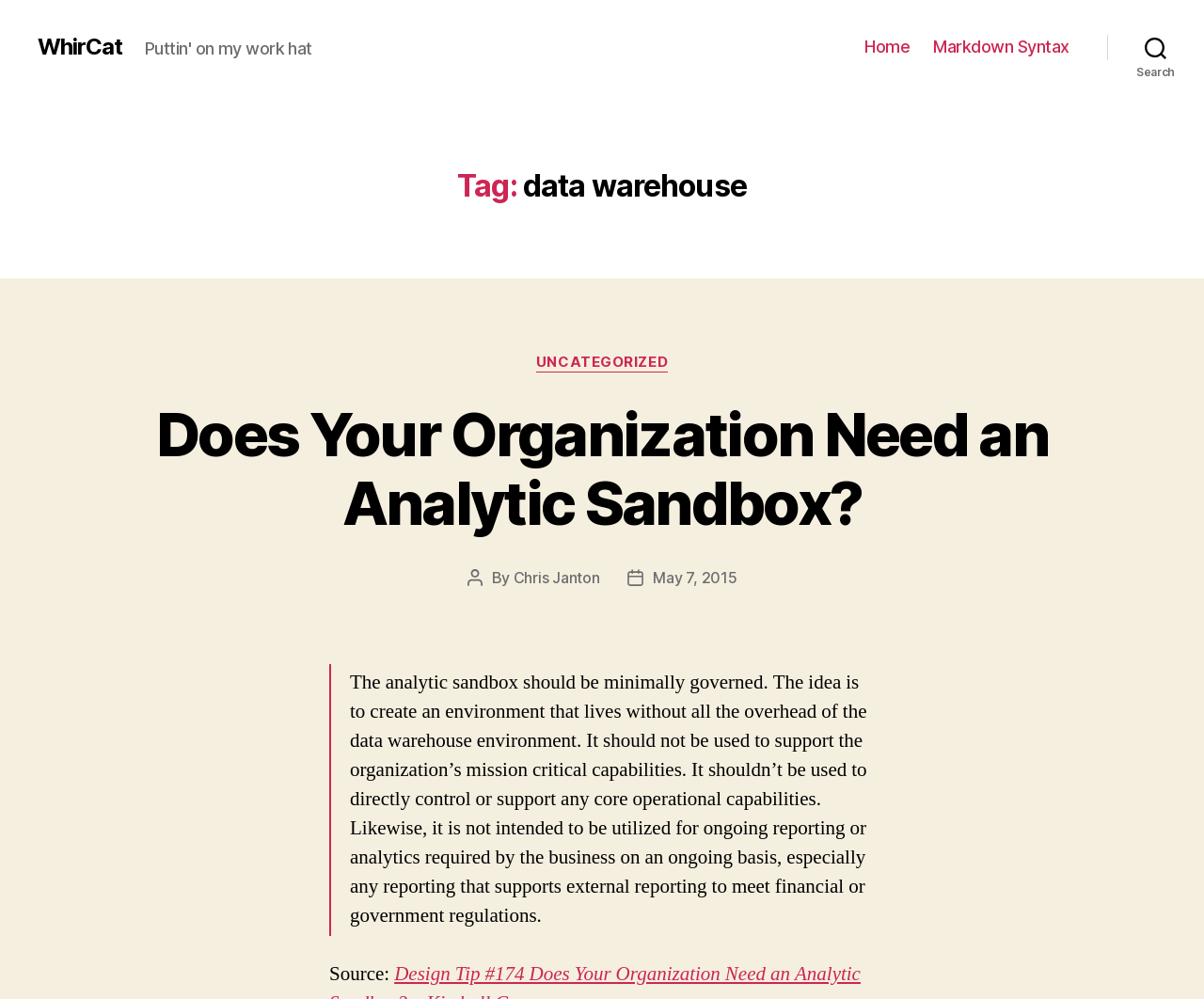Identify the bounding box coordinates of the area that should be clicked in order to complete the given instruction: "Click on the 'HOME' link". The bounding box coordinates should be four float numbers between 0 and 1, i.e., [left, top, right, bottom].

None